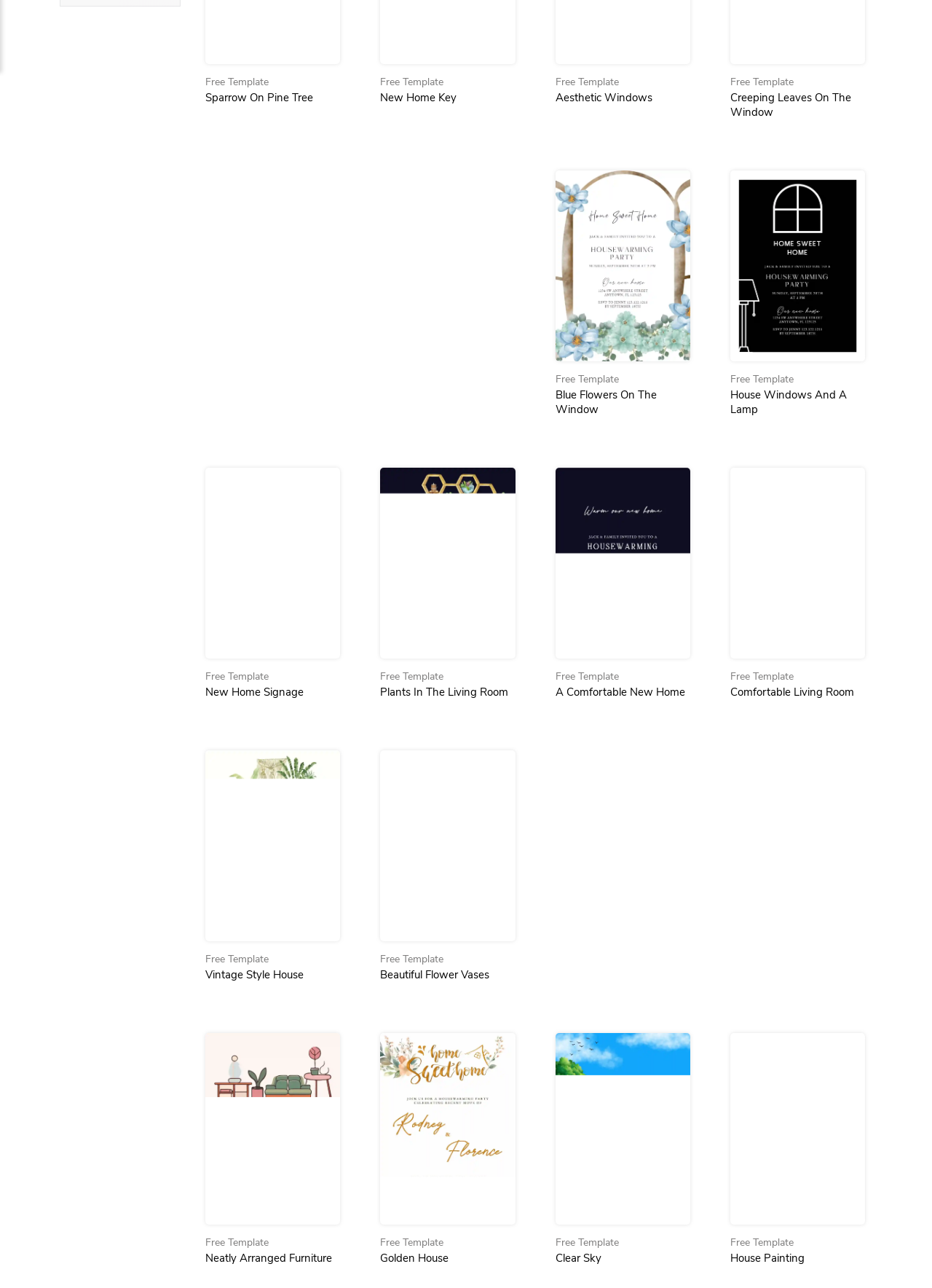From the webpage screenshot, predict the bounding box of the UI element that matches this description: "Free TemplateAesthetic Windows".

[0.596, 0.053, 0.74, 0.082]